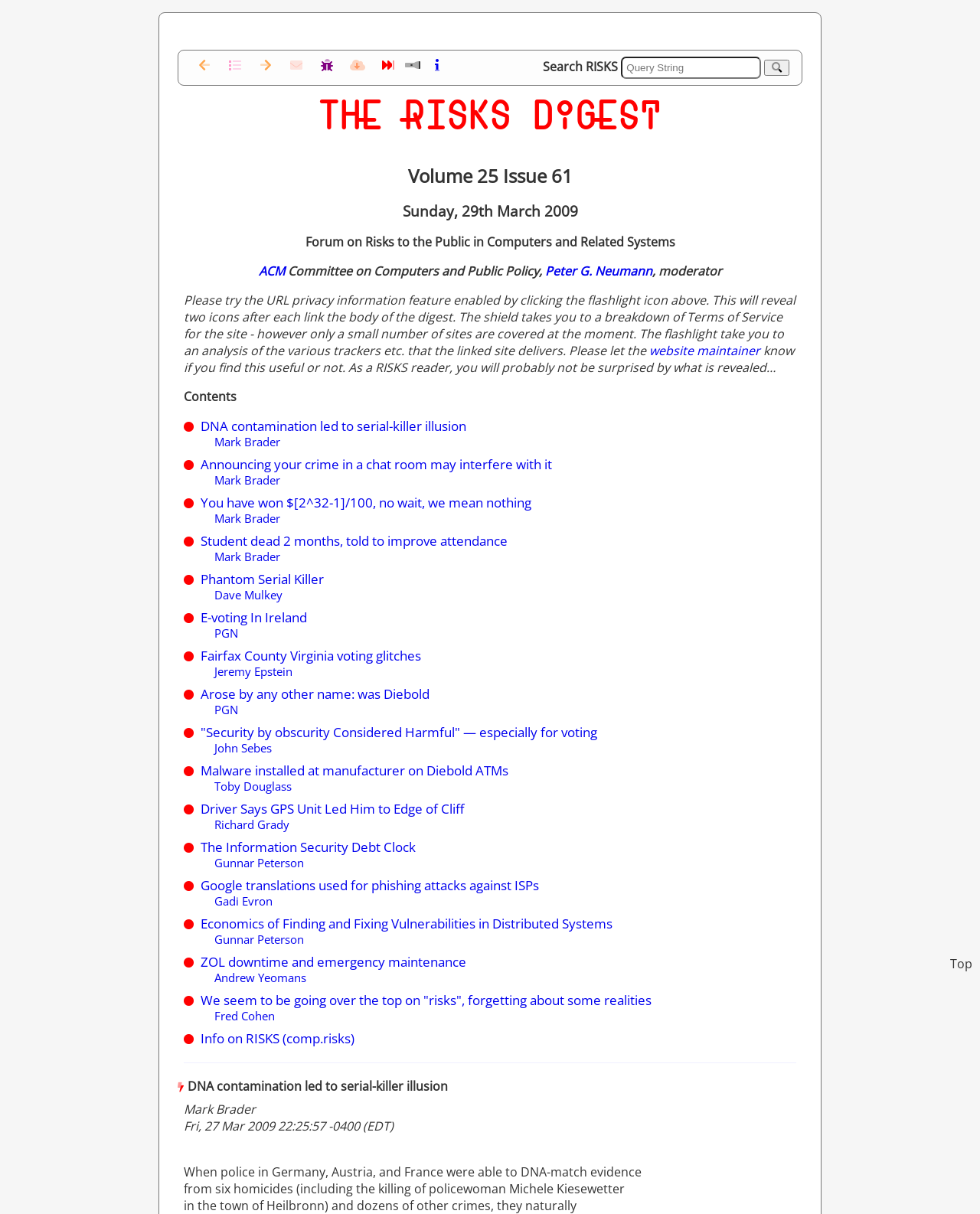Specify the bounding box coordinates of the element's region that should be clicked to achieve the following instruction: "Enter a comment". The bounding box coordinates consist of four float numbers between 0 and 1, in the format [left, top, right, bottom].

None